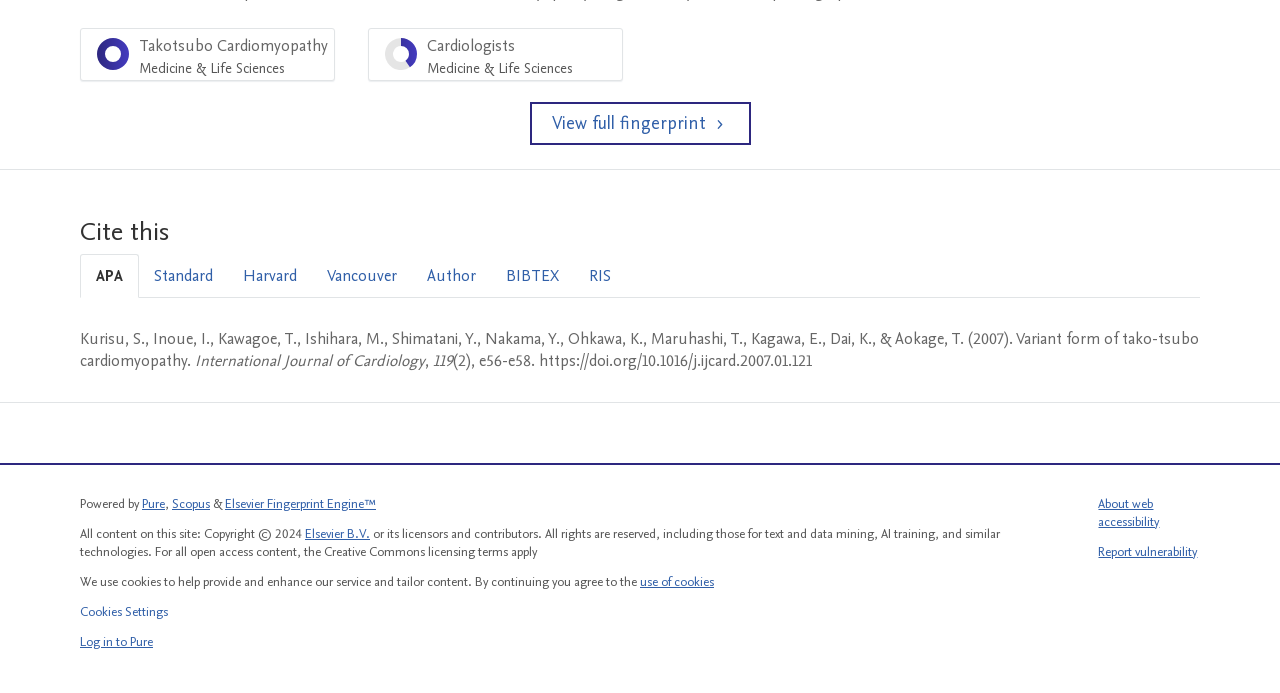What is the journal name of the cited article?
Answer the question using a single word or phrase, according to the image.

International Journal of Cardiology